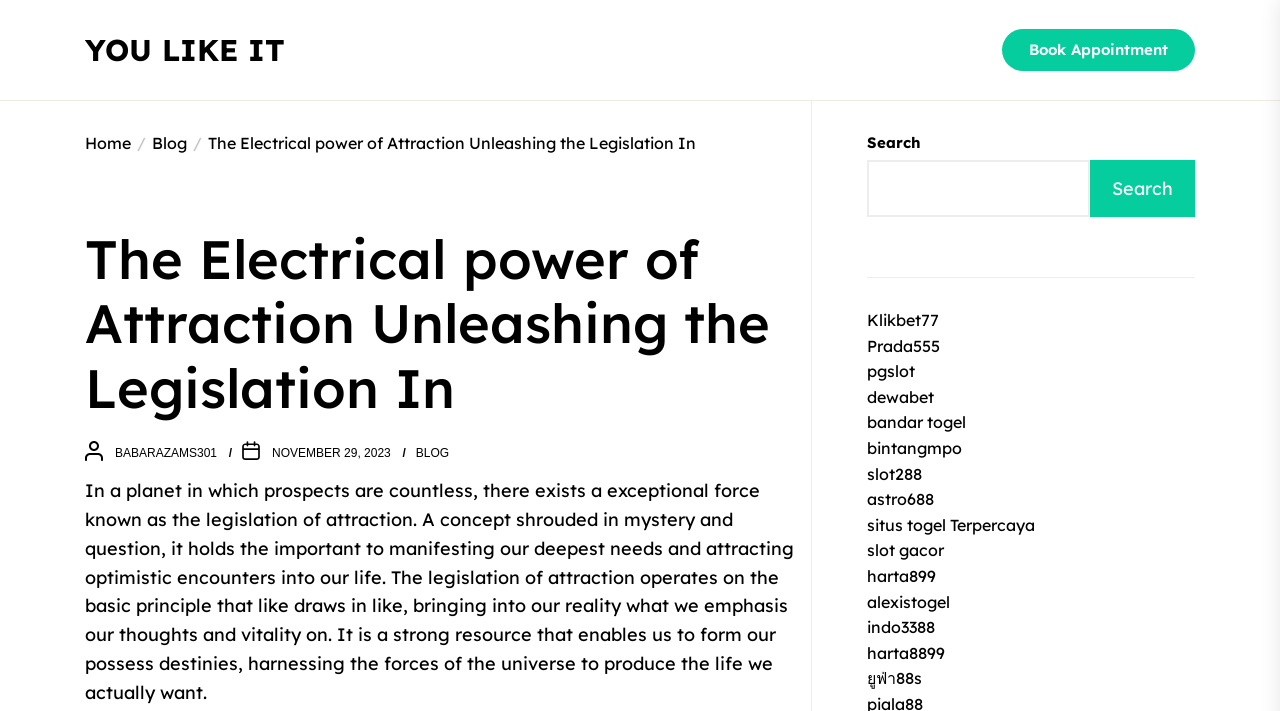Please identify the bounding box coordinates of the area that needs to be clicked to follow this instruction: "Search for something".

[0.677, 0.225, 0.852, 0.305]